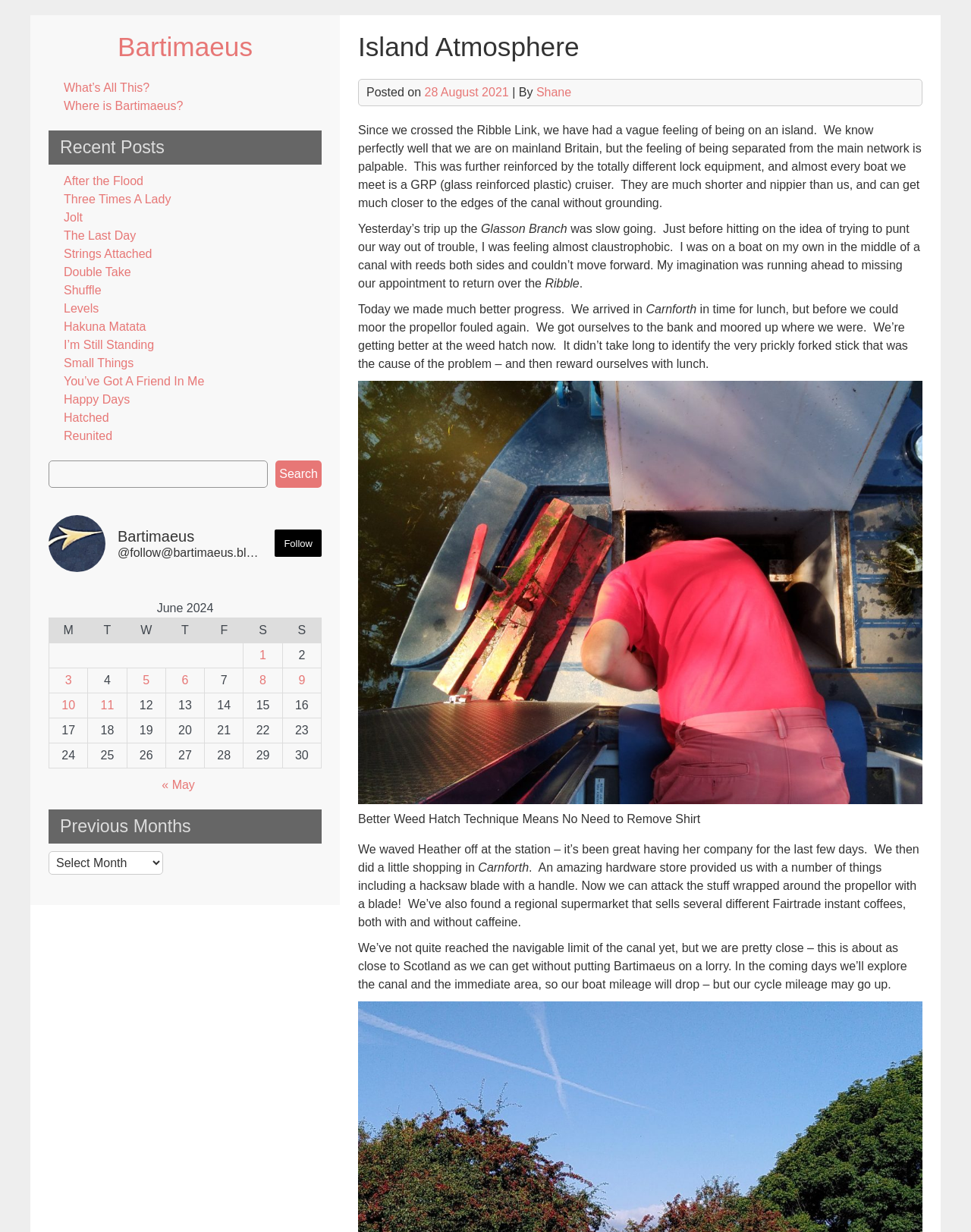Identify the bounding box coordinates of the area you need to click to perform the following instruction: "Click on the 'What’s All This?' link".

[0.066, 0.066, 0.154, 0.076]